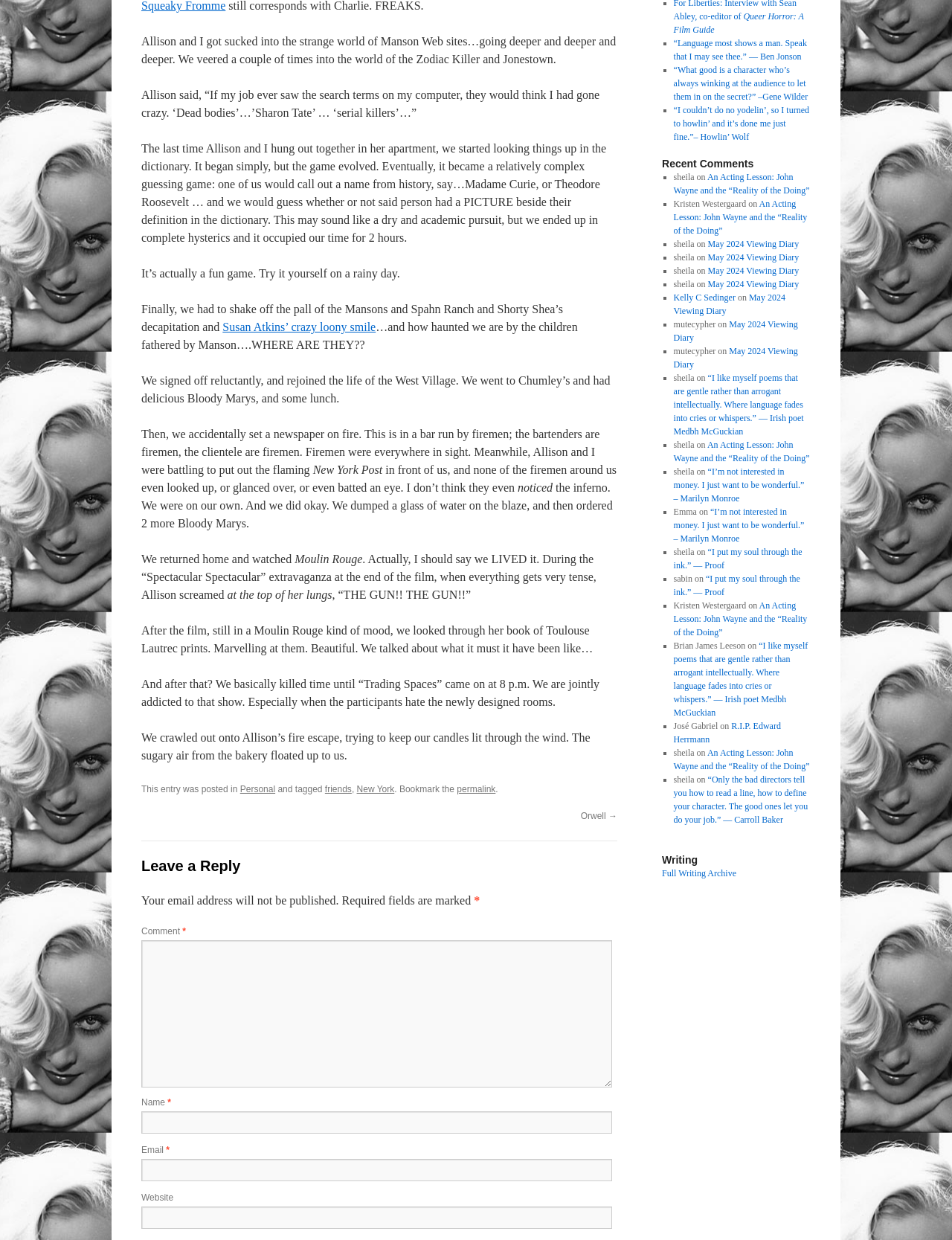Please analyze the image and give a detailed answer to the question:
What is the name of the author's friend mentioned in the text?

The answer can be found in the text where it says 'Allison said, “If my job ever saw the search terms on my computer, they would think I had gone crazy.”' This indicates that Allison is the name of the author's friend mentioned in the text.